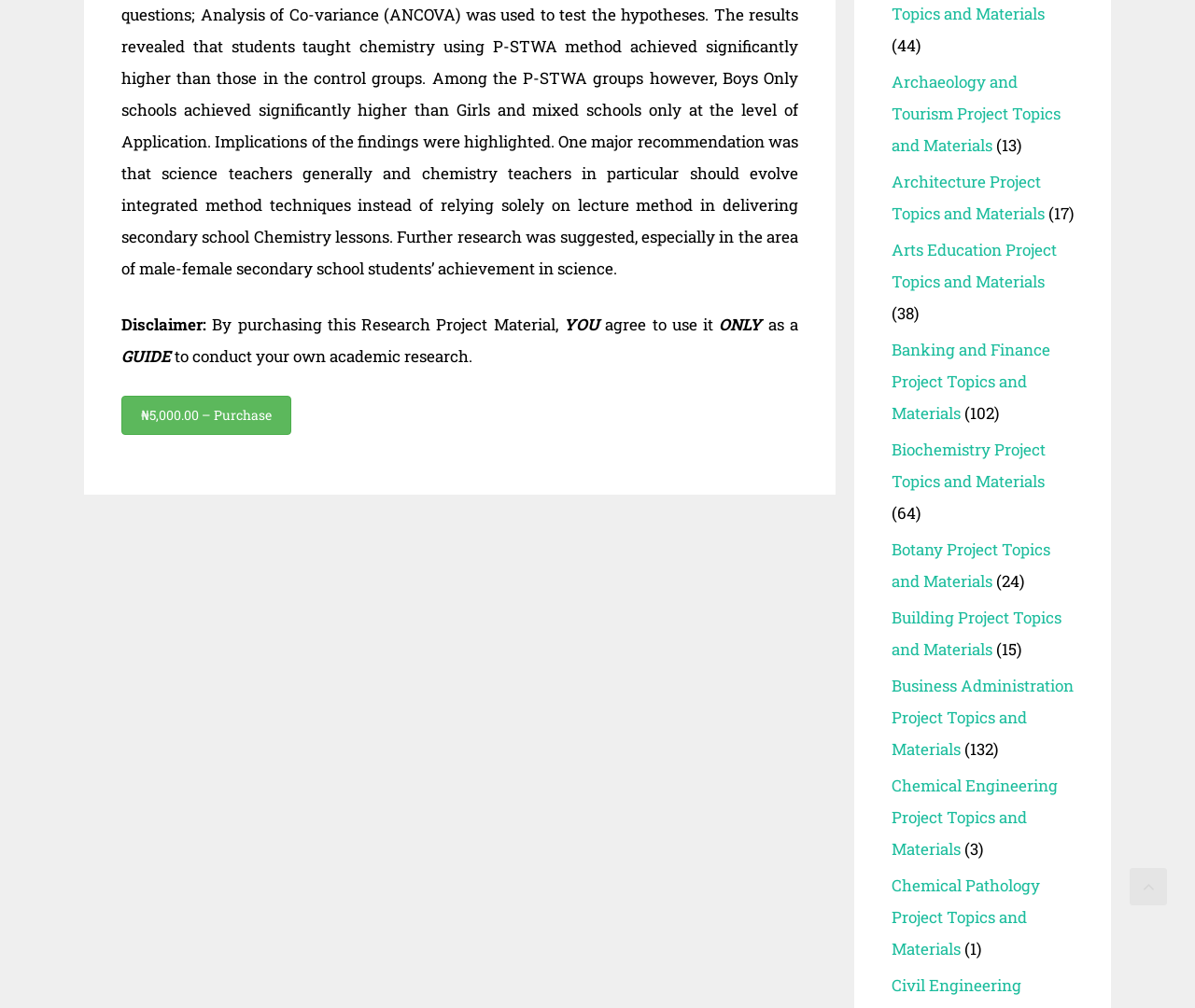Could you specify the bounding box coordinates for the clickable section to complete the following instruction: "View Archaeology and Tourism project topics and materials"?

[0.746, 0.07, 0.888, 0.155]